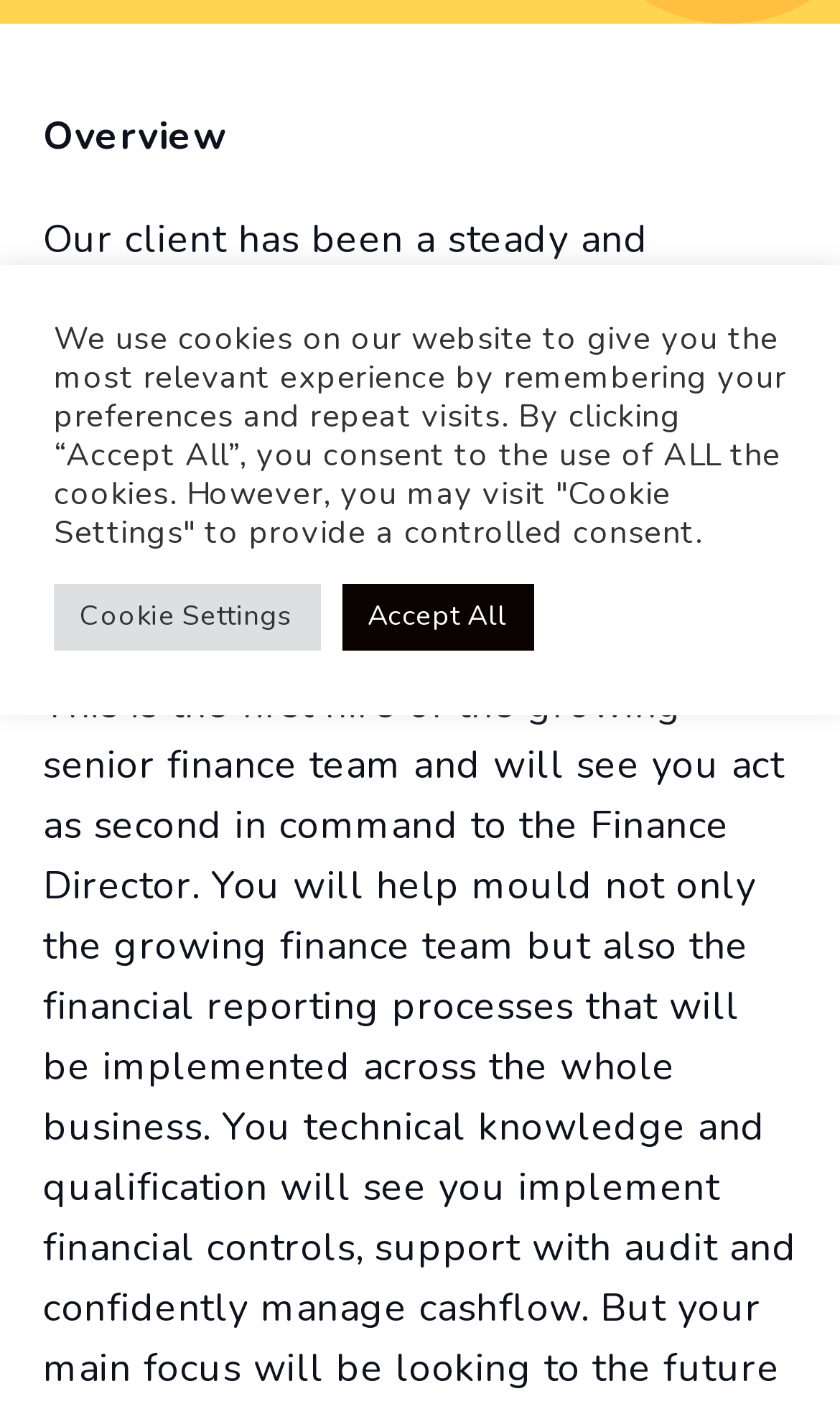Please find the bounding box for the UI element described by: "0121 651 1235".

[0.519, 0.401, 0.897, 0.477]